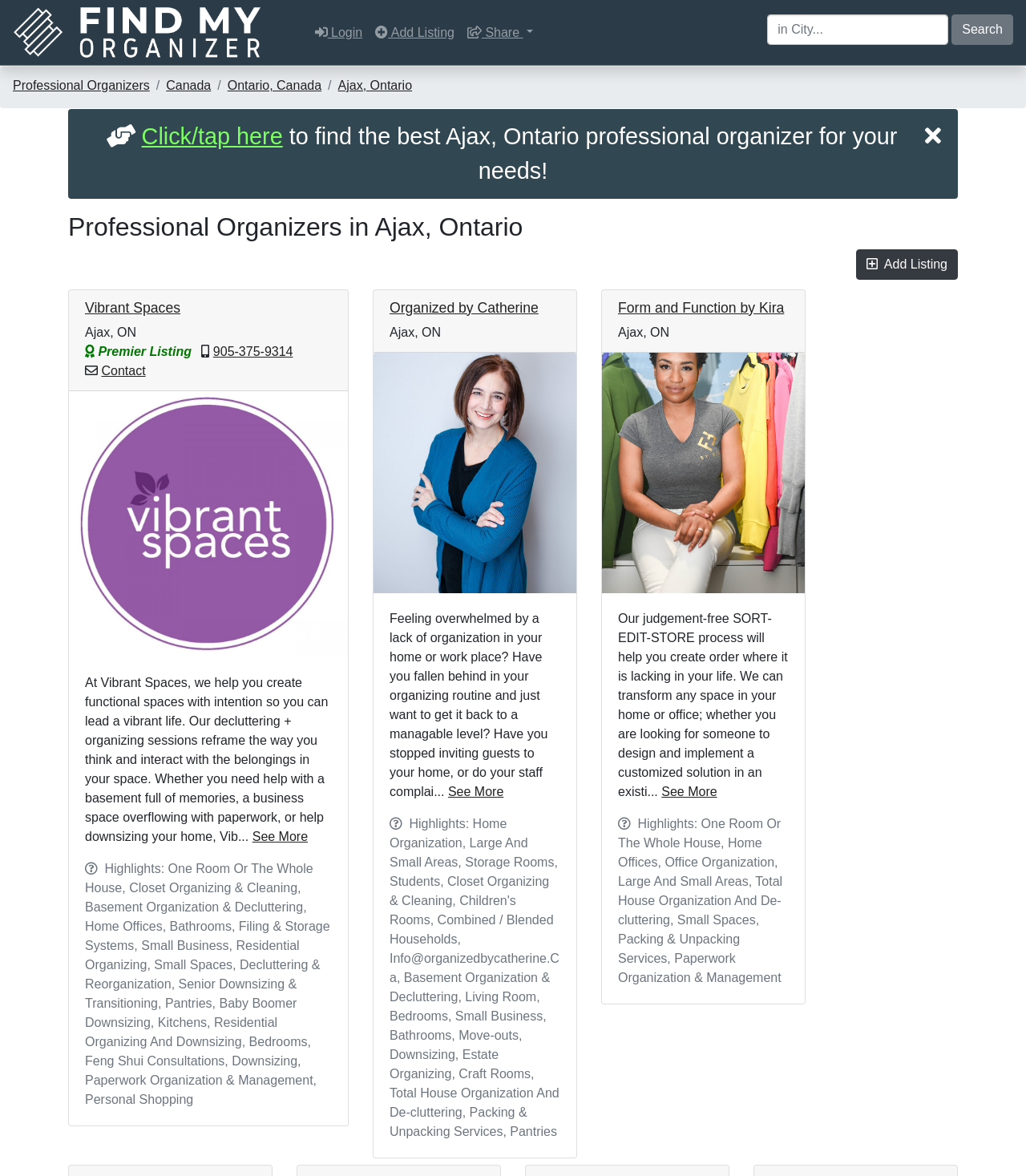Could you please study the image and provide a detailed answer to the question:
How many professional organizers are listed on this page?

By analyzing the webpage, I can see that there are three professional organizers listed: Vibrant Spaces, Organized by Catherine, and Form and Function by Kira.